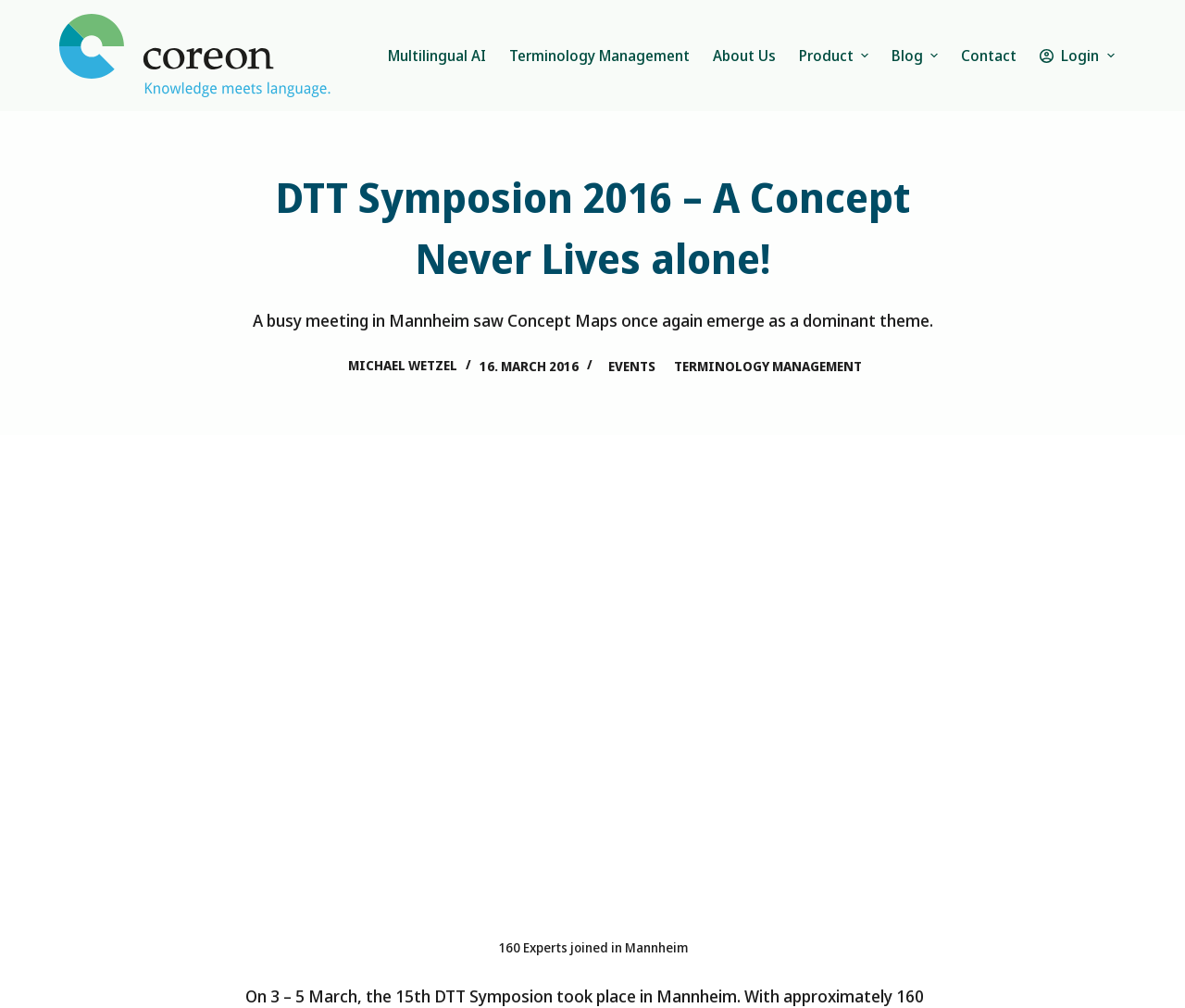What is the date of the event mentioned on the webpage?
From the image, respond with a single word or phrase.

16. MARCH 2016